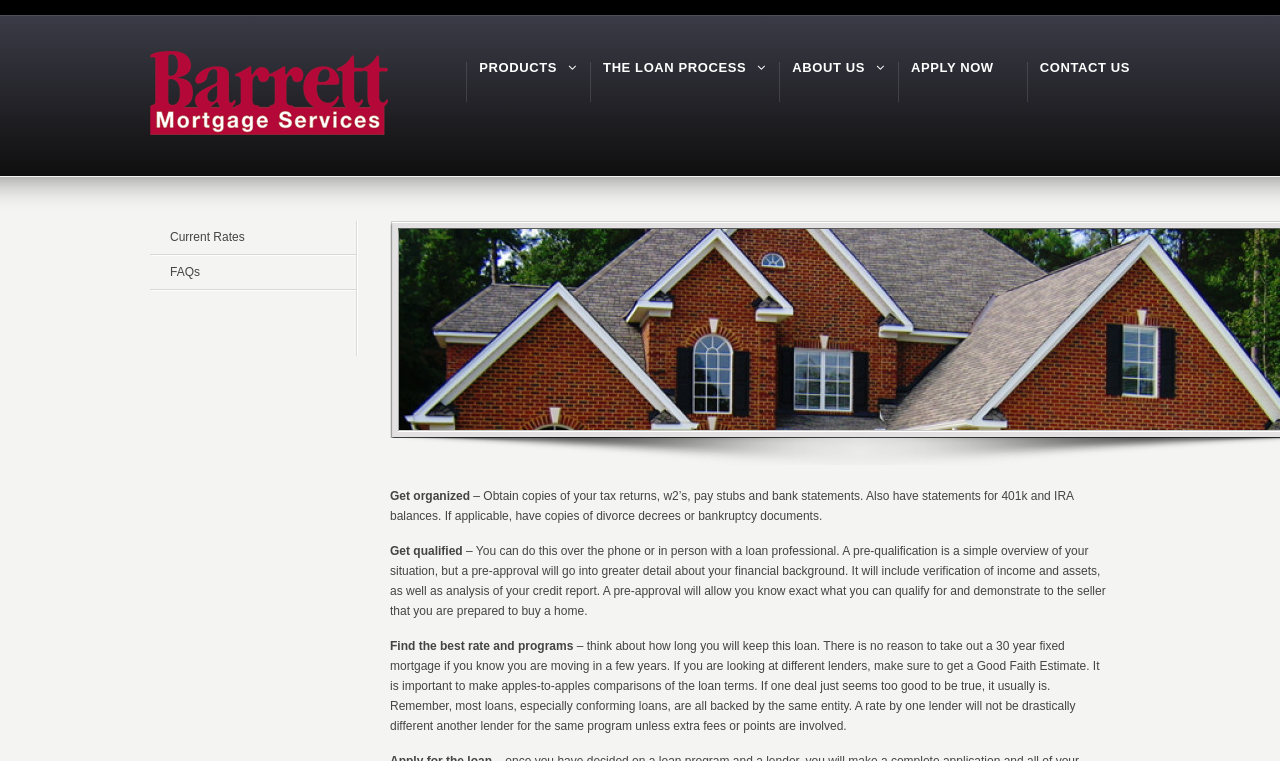Please mark the clickable region by giving the bounding box coordinates needed to complete this instruction: "View current rates".

[0.117, 0.29, 0.279, 0.336]